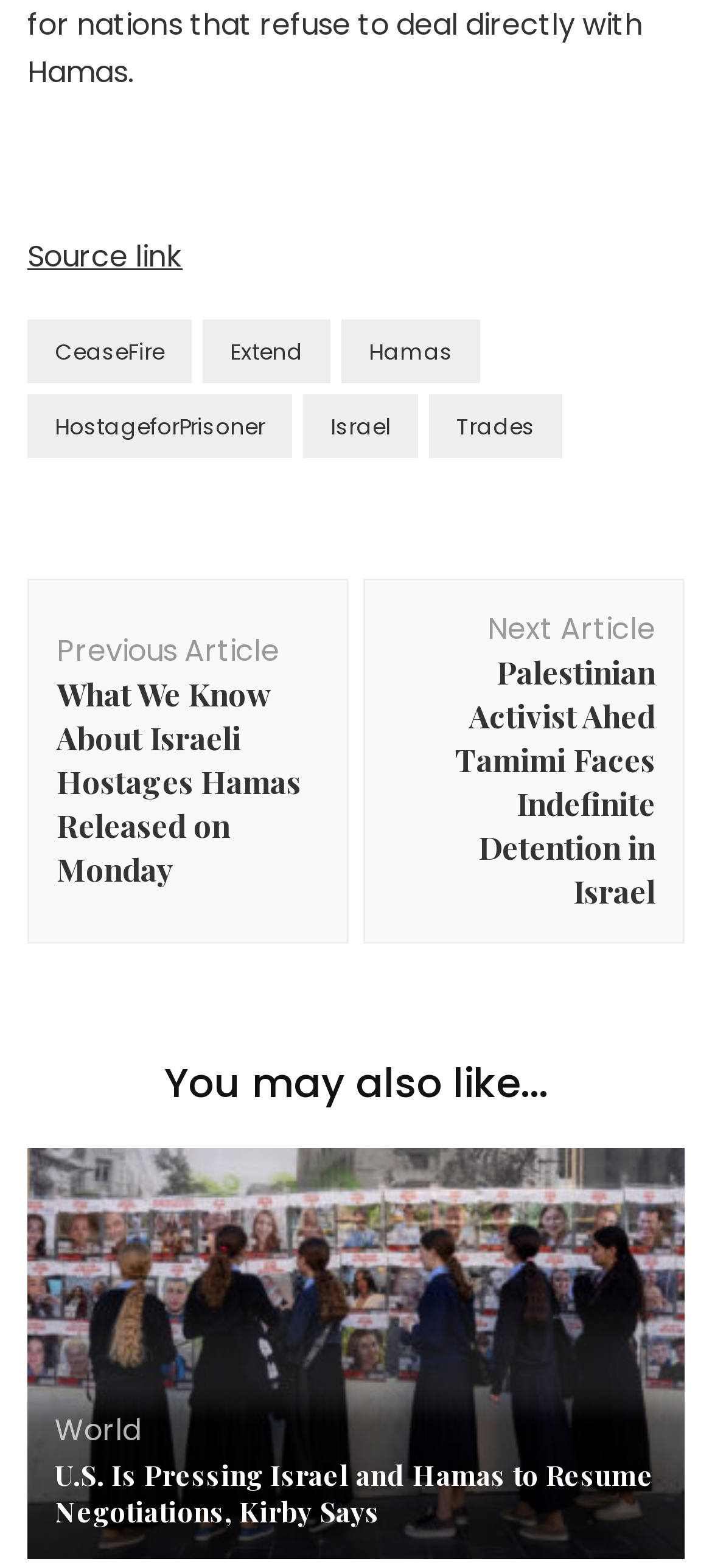Find the bounding box coordinates of the clickable region needed to perform the following instruction: "View the 'U.S. Is Pressing Israel and Hamas to Resume Negotiations, Kirby Says' article". The coordinates should be provided as four float numbers between 0 and 1, i.e., [left, top, right, bottom].

[0.077, 0.929, 0.918, 0.975]